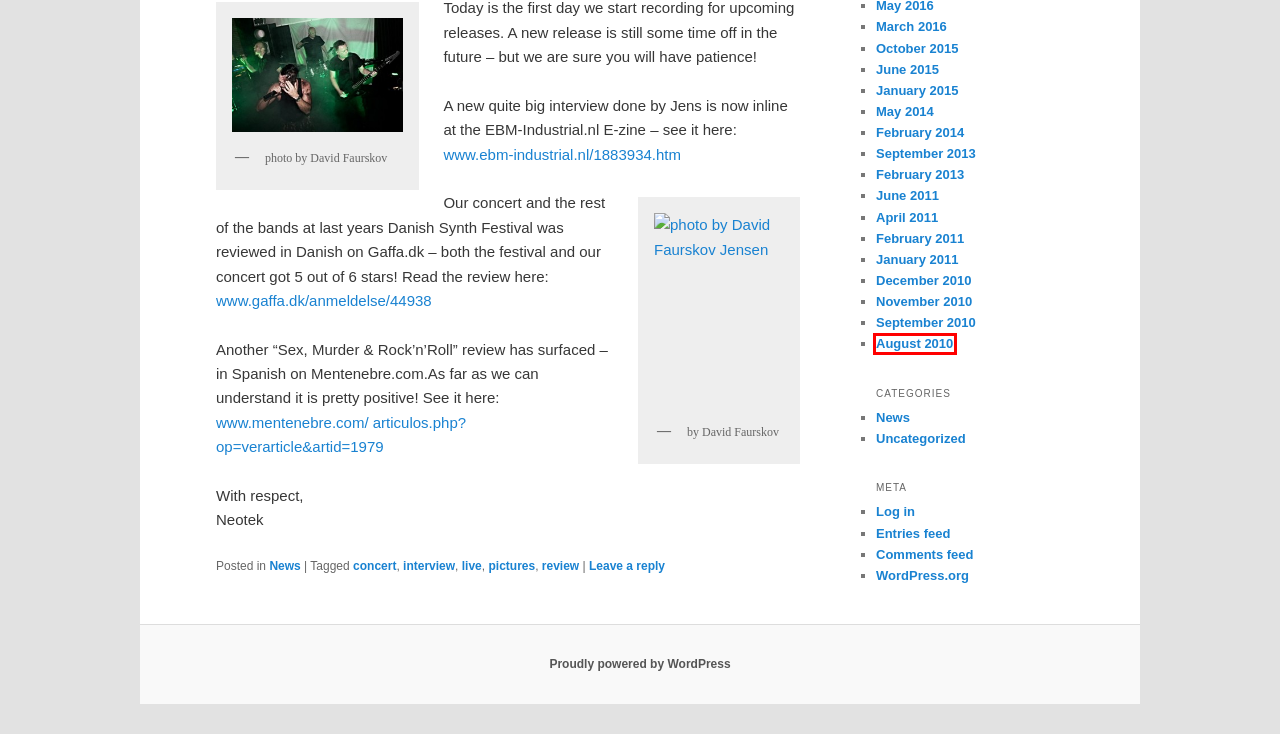You have a screenshot of a webpage with a red rectangle bounding box around an element. Identify the best matching webpage description for the new page that appears after clicking the element in the bounding box. The descriptions are:
A. June | 2015 | Sex, Murder & Rock'nRoll
B. August | 2010 | Sex, Murder & Rock'nRoll
C. News | Sex, Murder & Rock'nRoll
D. September | 2013 | Sex, Murder & Rock'nRoll
E. review | Sex, Murder & Rock'nRoll
F. Uncategorized | Sex, Murder & Rock'nRoll
G. Comments for Sex, Murder & Rock'nRoll
H. November | 2010 | Sex, Murder & Rock'nRoll

B